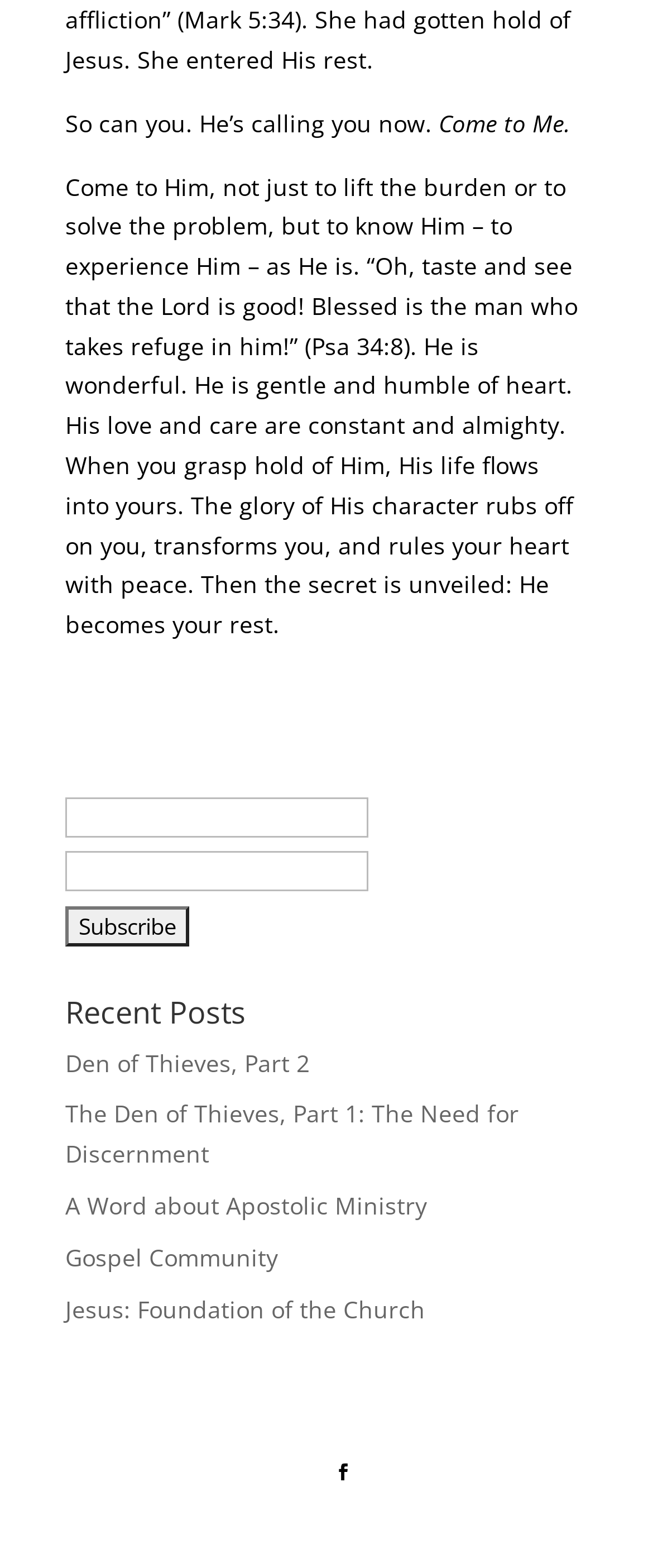Find the bounding box coordinates of the area to click in order to follow the instruction: "Check out the 'Gospel Community' page".

[0.1, 0.791, 0.426, 0.812]